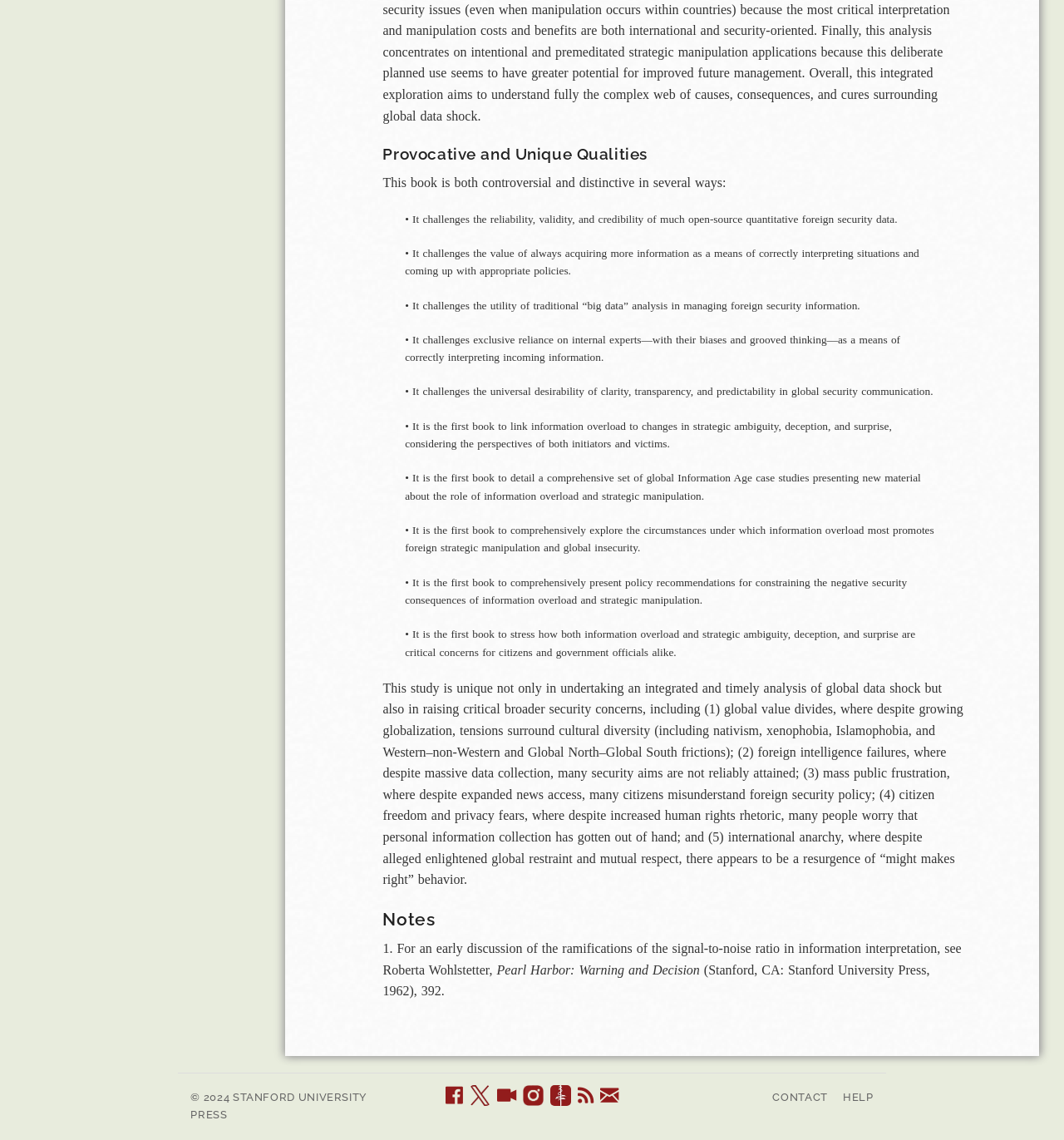Using the given element description, provide the bounding box coordinates (top-left x, top-left y, bottom-right x, bottom-right y) for the corresponding UI element in the screenshot: title="Subscribe to our Instagram feed!"

[0.491, 0.95, 0.511, 0.973]